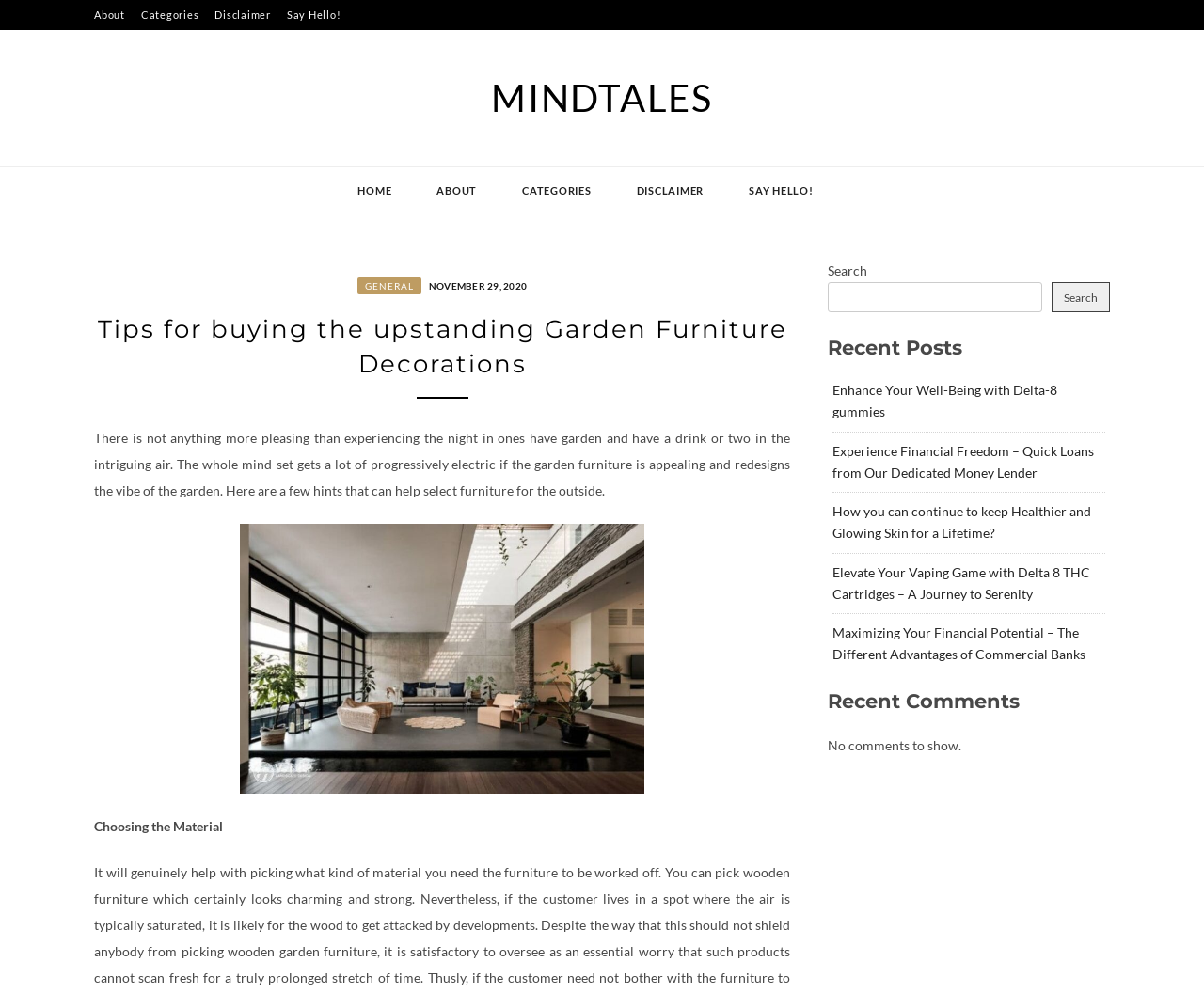Show the bounding box coordinates for the HTML element as described: "Say Hello!".

[0.618, 0.168, 0.679, 0.216]